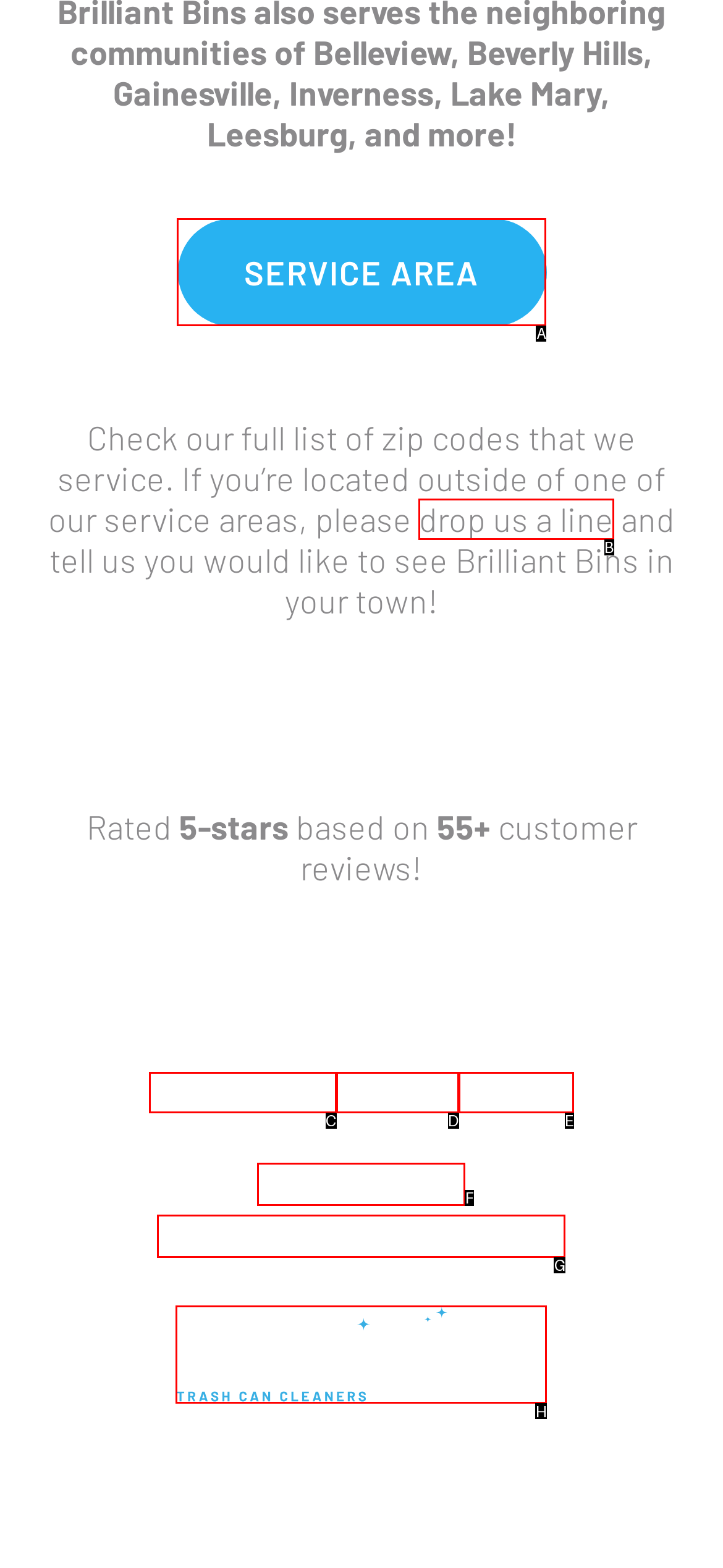Determine the correct UI element to click for this instruction: Contact us. Respond with the letter of the chosen element.

B